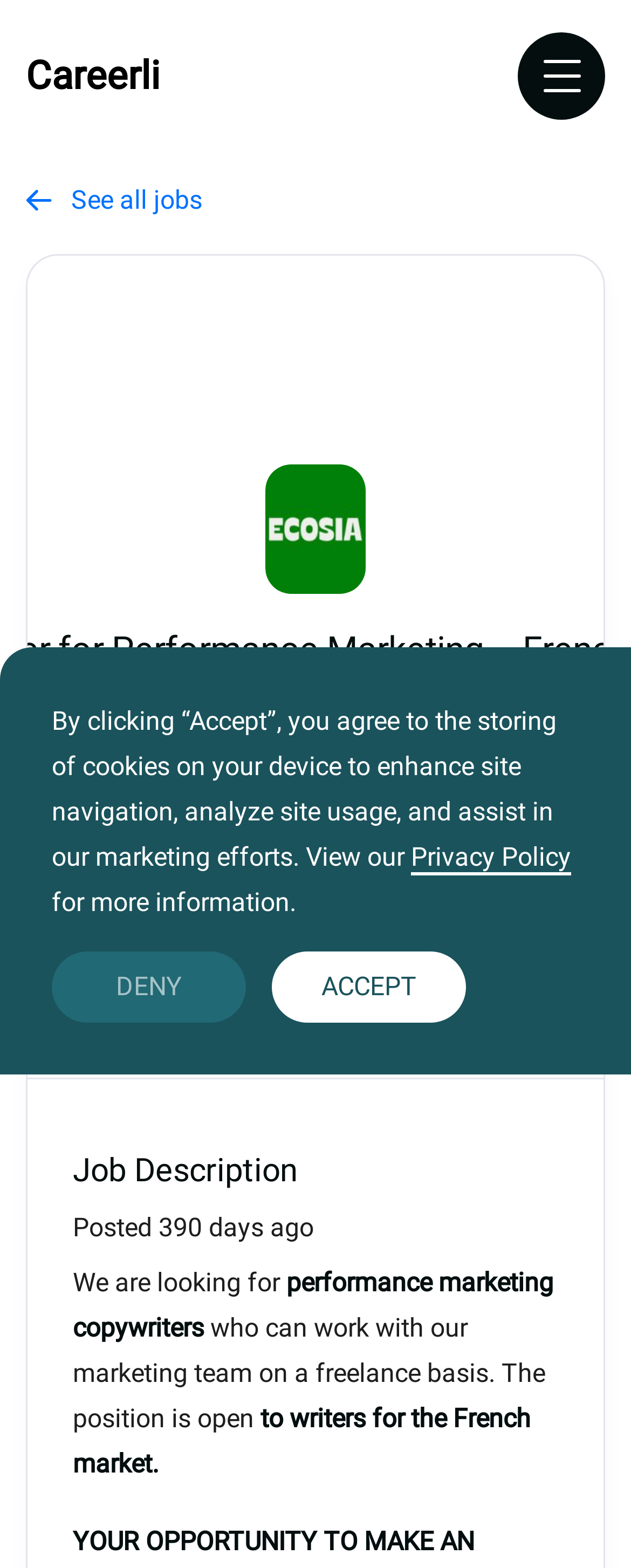Given the following UI element description: "parent_node: Belt and Road title="”"", find the bounding box coordinates in the webpage screenshot.

None